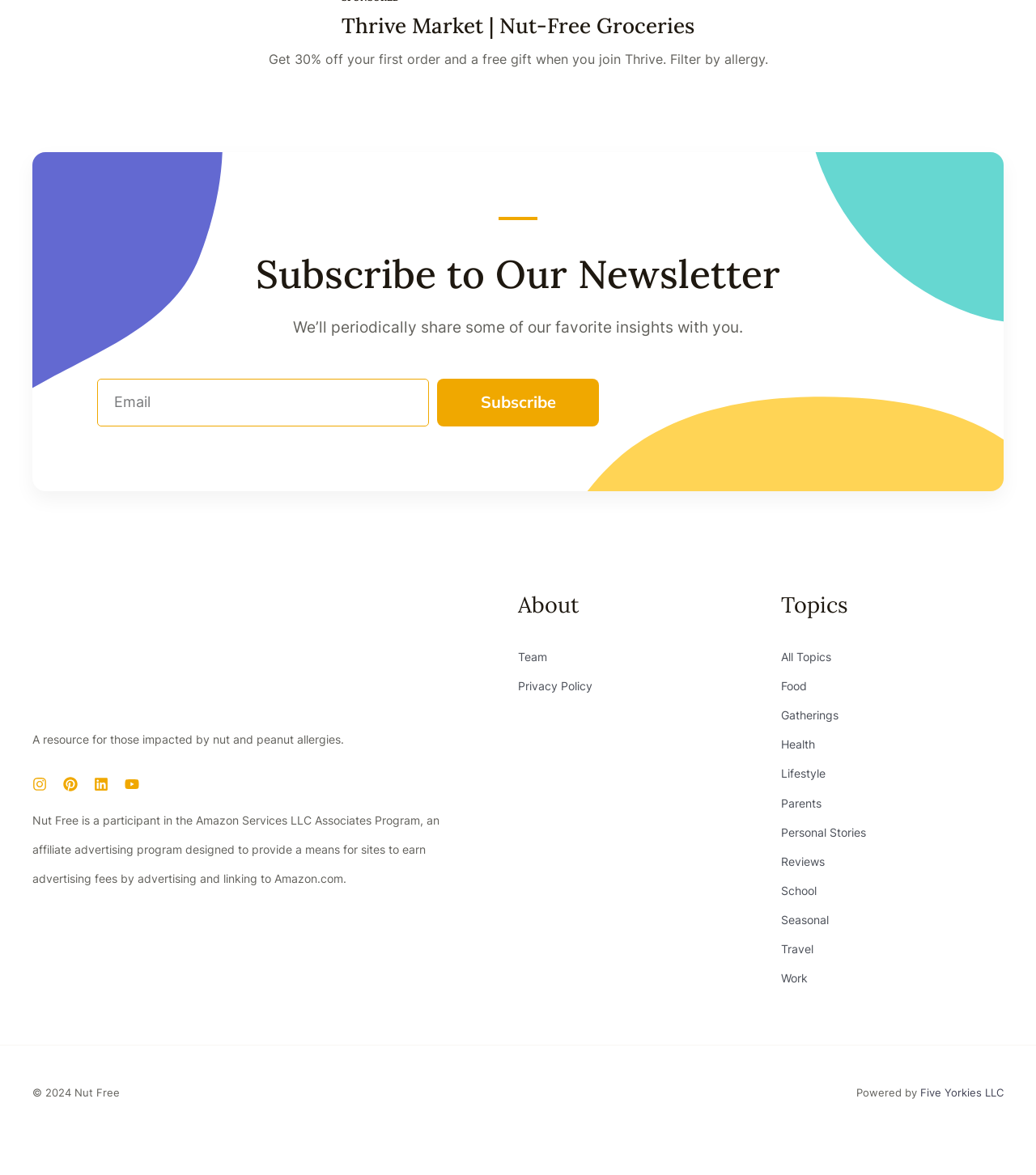Using the provided description: "Five Yorkies LLC", find the bounding box coordinates of the corresponding UI element. The output should be four float numbers between 0 and 1, in the format [left, top, right, bottom].

[0.888, 0.924, 0.969, 0.935]